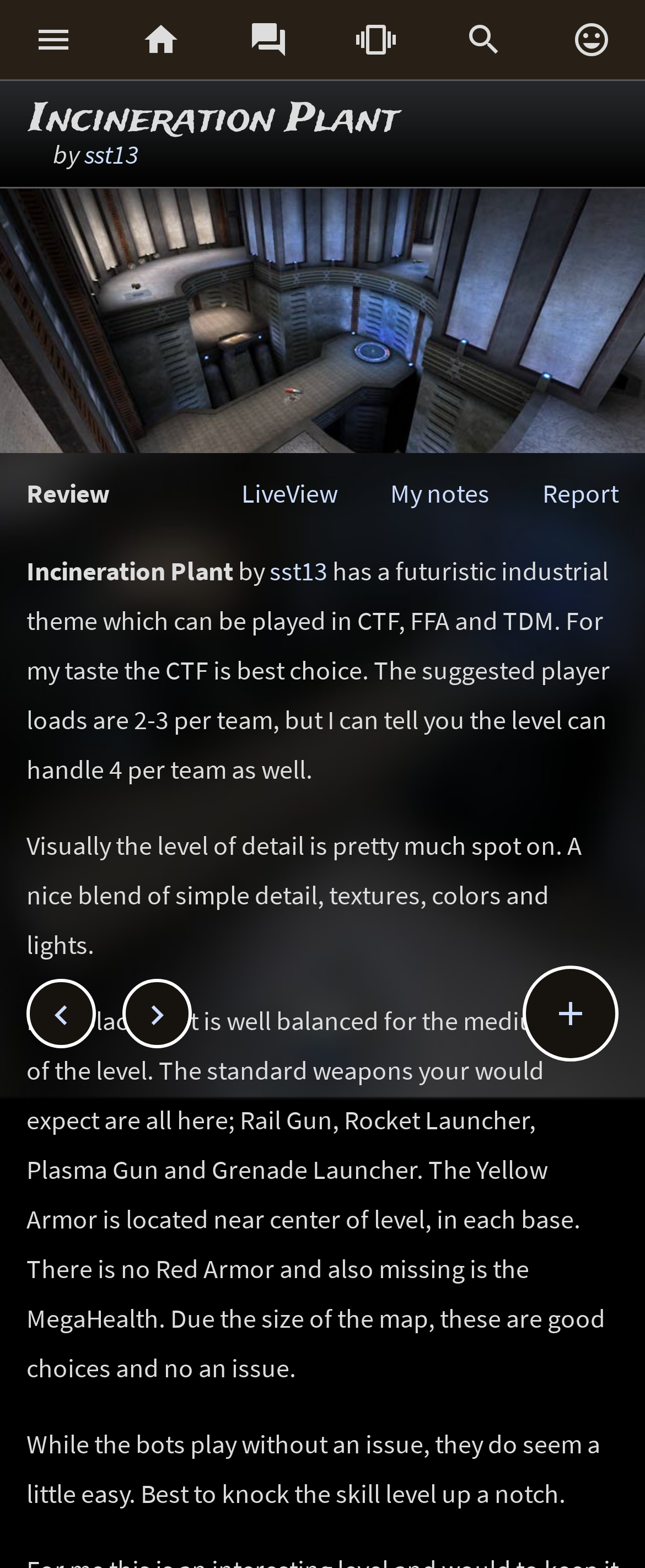Give a comprehensive overview of the webpage, including key elements.

This webpage is a review of a Quake 3 Arena custom map called "Incineration Plant" created by sst13. At the top, there are six links with icons, evenly spaced across the page. Below these links, the title "Incineration Plant" is displayed prominently, followed by the author's name "sst13" as a link.

The main content of the review is divided into four paragraphs. The first paragraph describes the map's theme and gameplay modes. The second paragraph discusses the level of detail in the map's design, praising its balance of simplicity and complexity. The third paragraph focuses on the item placement and weapon selection, noting that the Yellow Armor is located near the center of the level. The fourth paragraph mentions that the bots play without issues but are a bit easy, suggesting to increase the skill level.

On the right side of the page, there are three links: "My notes", "LiveView", and "Report". Above these links, there is a static text "Review". At the bottom of the page, there are three more links with icons.